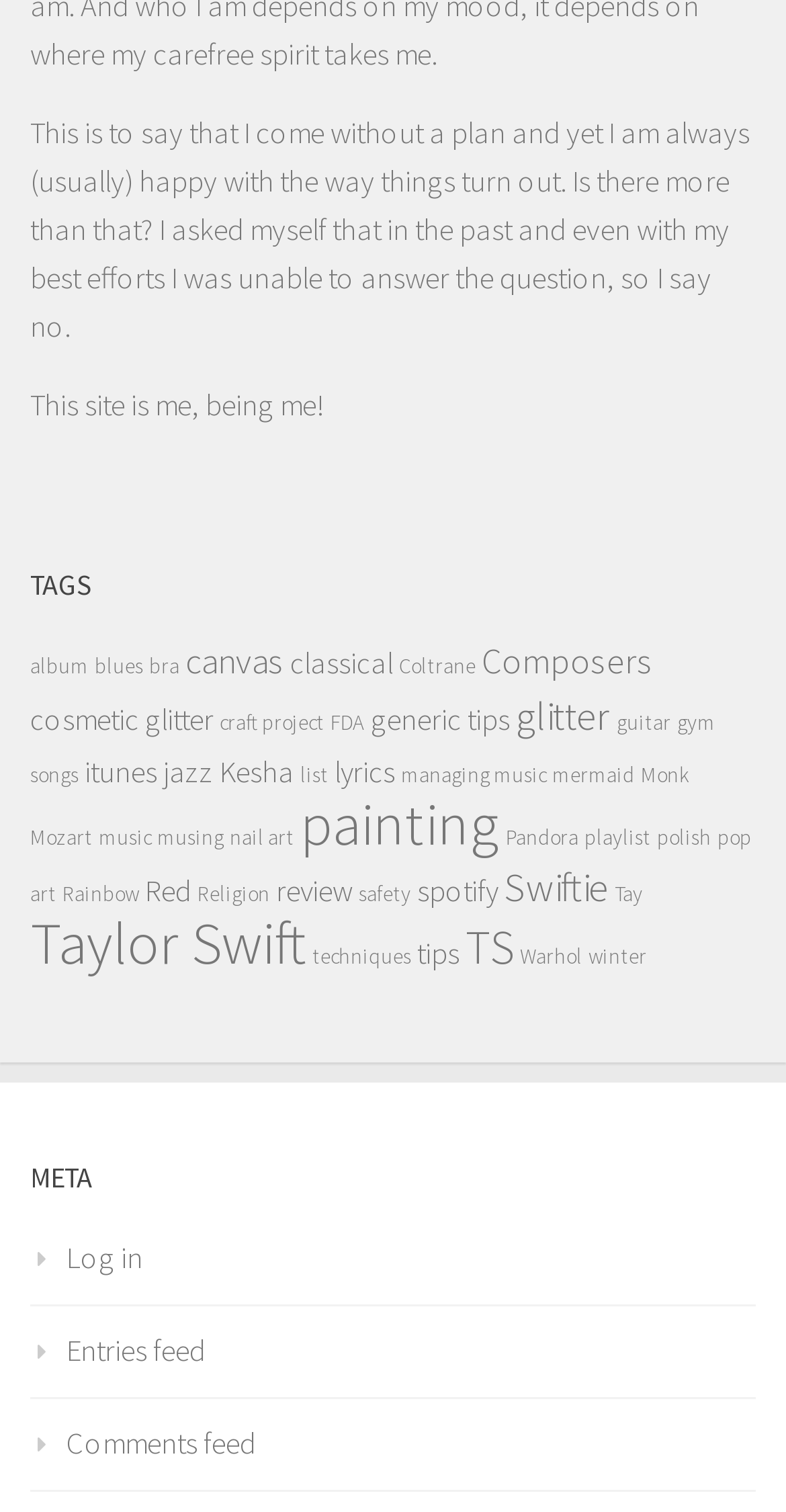Please identify the bounding box coordinates of the area that needs to be clicked to follow this instruction: "Check the 'Entries feed'".

[0.038, 0.88, 0.262, 0.905]